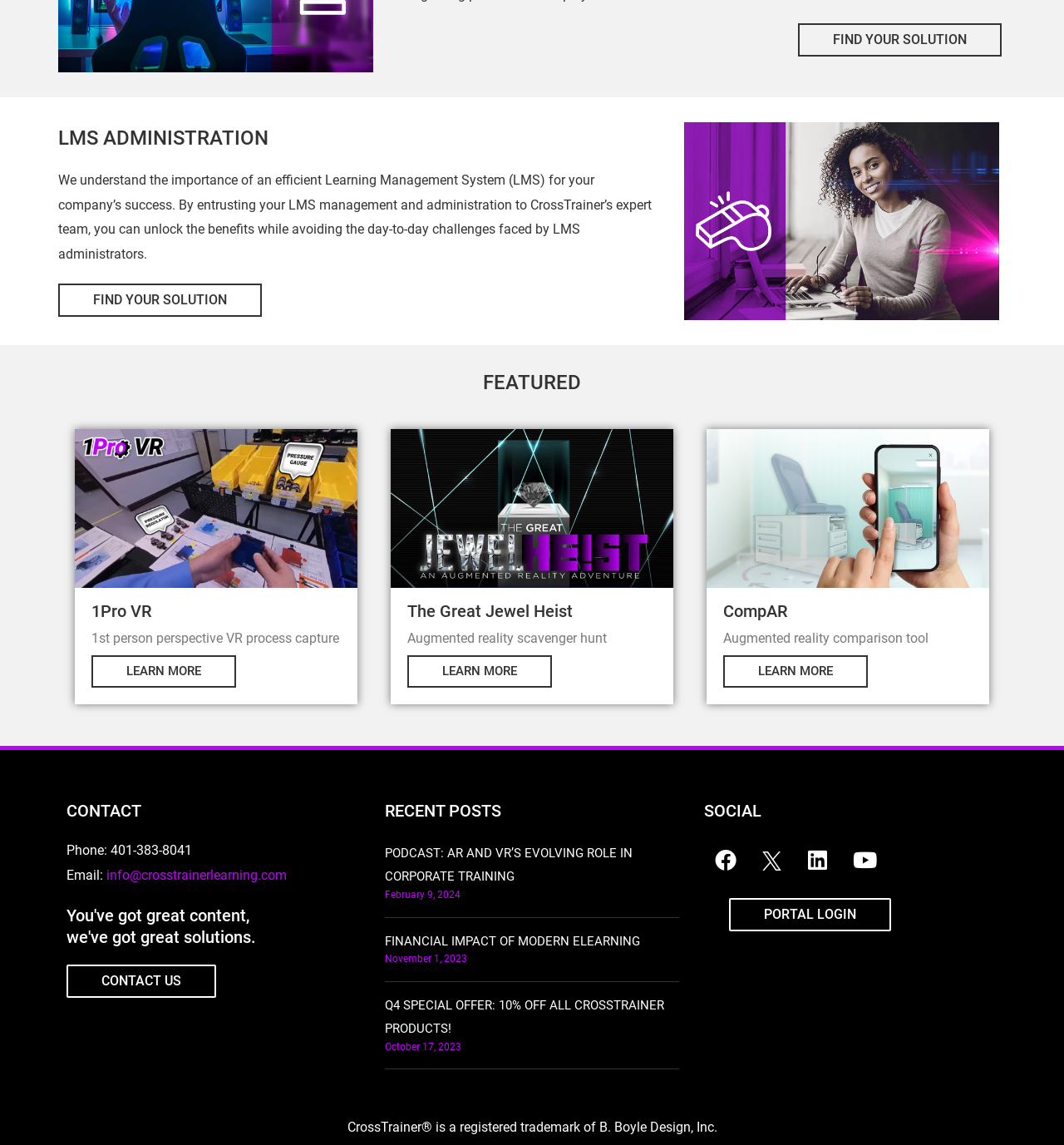Identify the bounding box coordinates of the HTML element based on this description: "The Great Jewel Heist".

[0.383, 0.525, 0.538, 0.543]